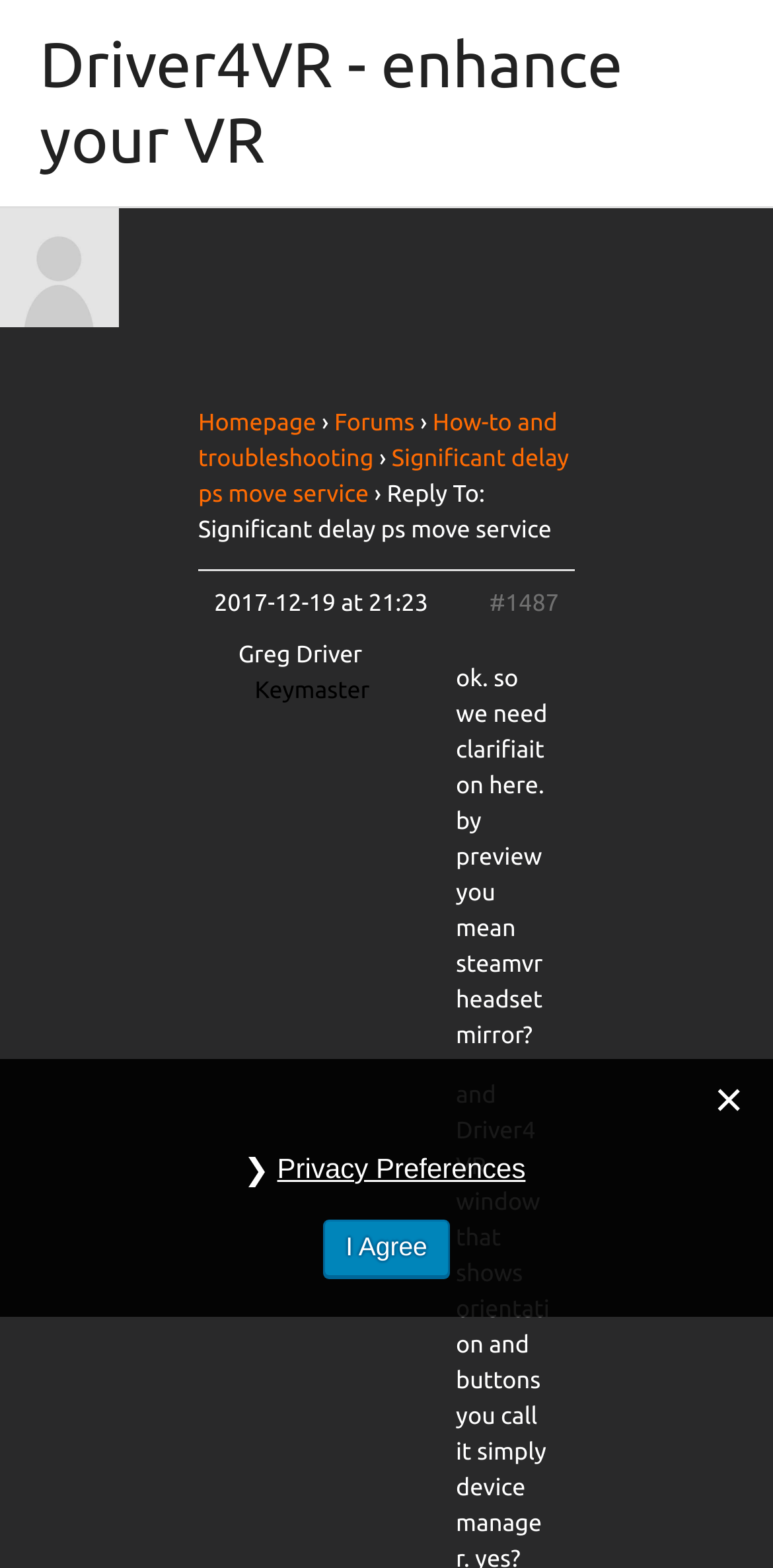Determine the bounding box for the UI element described here: "ompanion Pomskies, LLC.".

None